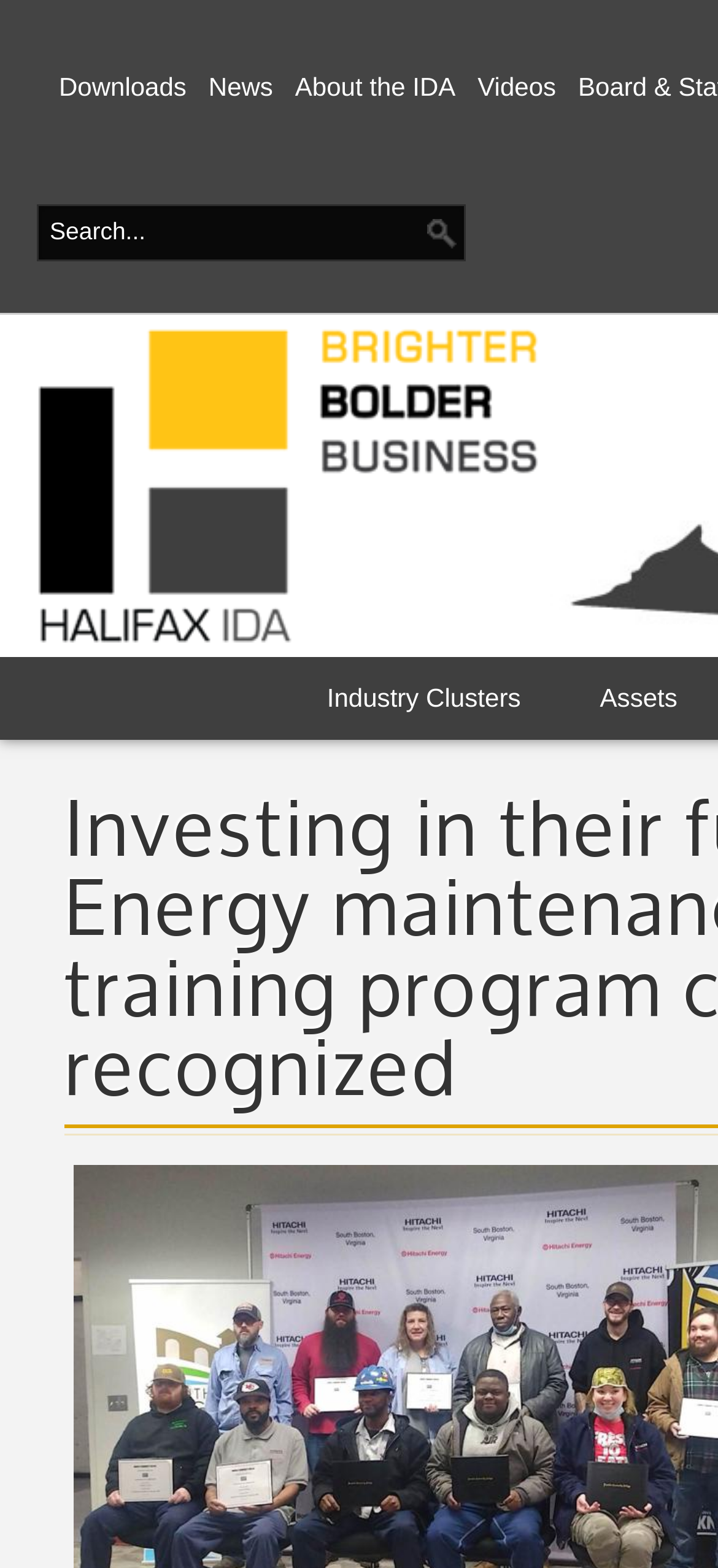Please determine the bounding box coordinates for the UI element described as: "Downloads".

[0.051, 0.035, 0.26, 0.077]